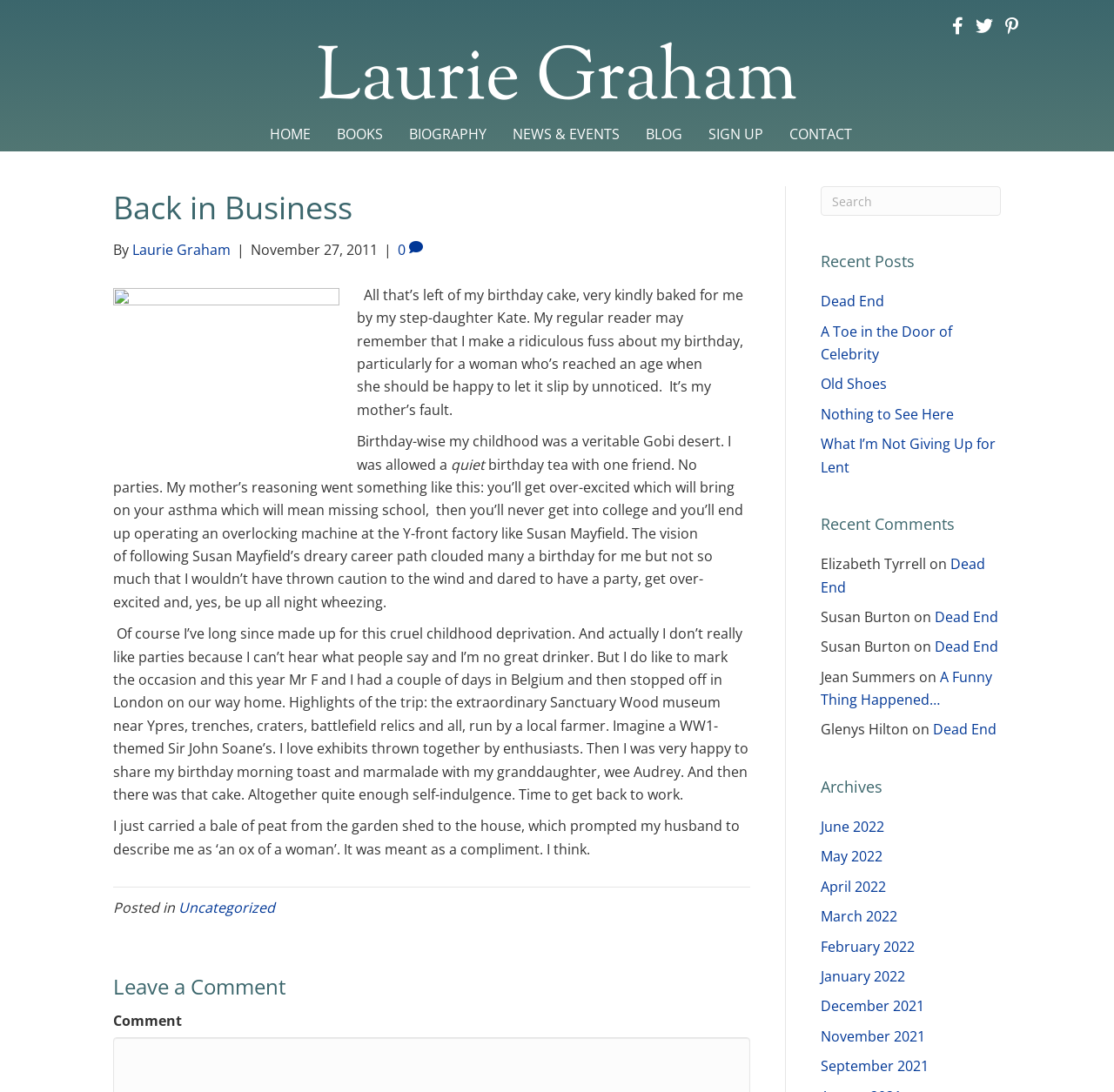What is the type of the image in the post?
Respond with a short answer, either a single word or a phrase, based on the image.

Birthday cake